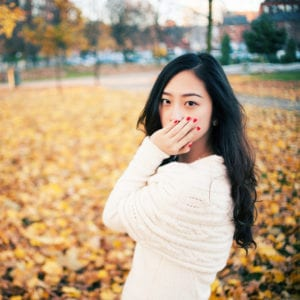What is the color of the woman's nails?
From the screenshot, supply a one-word or short-phrase answer.

Bright red